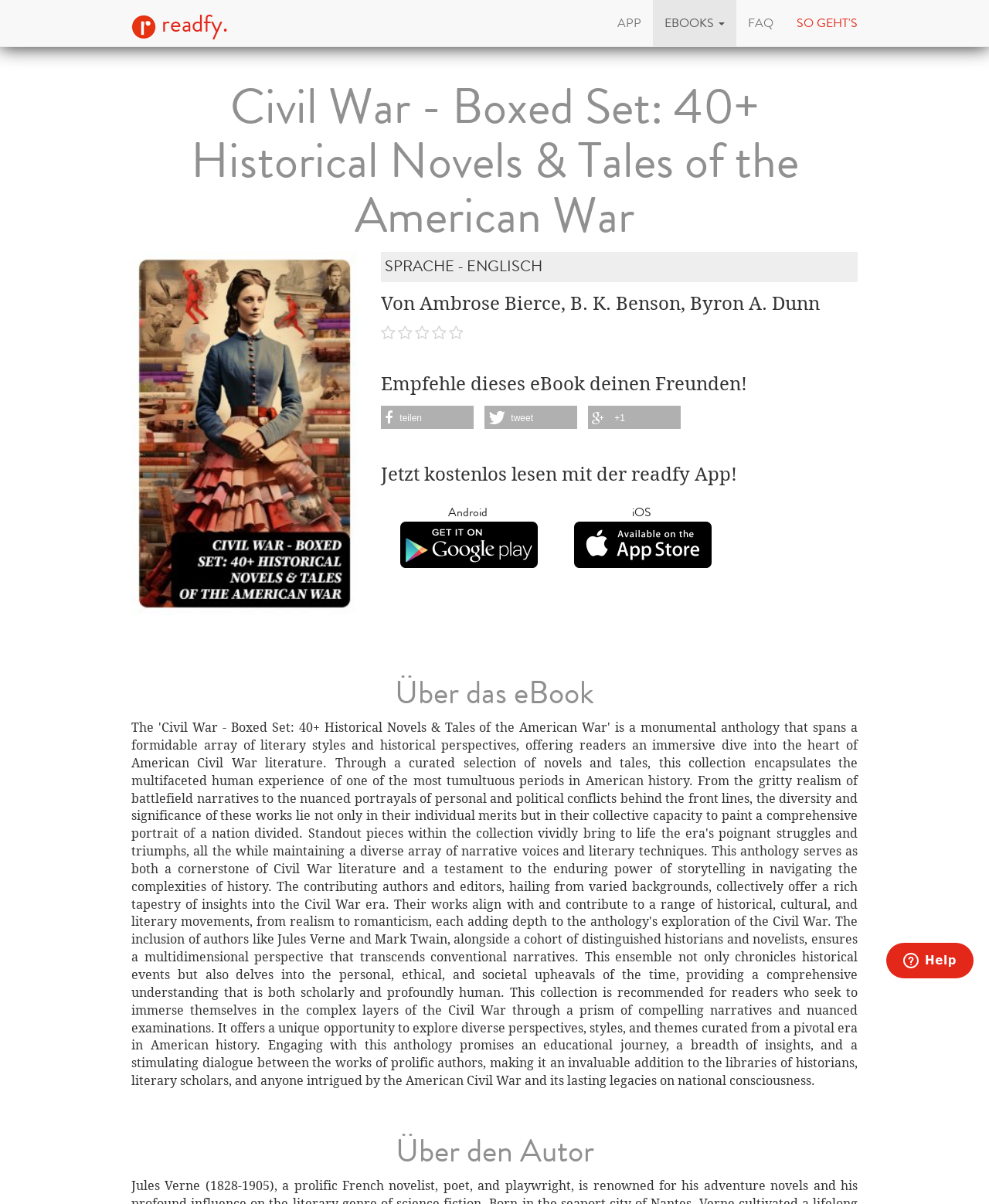Extract the top-level heading from the webpage and provide its text.

Civil War - Boxed Set: 40+ Historical Novels & Tales of the American War